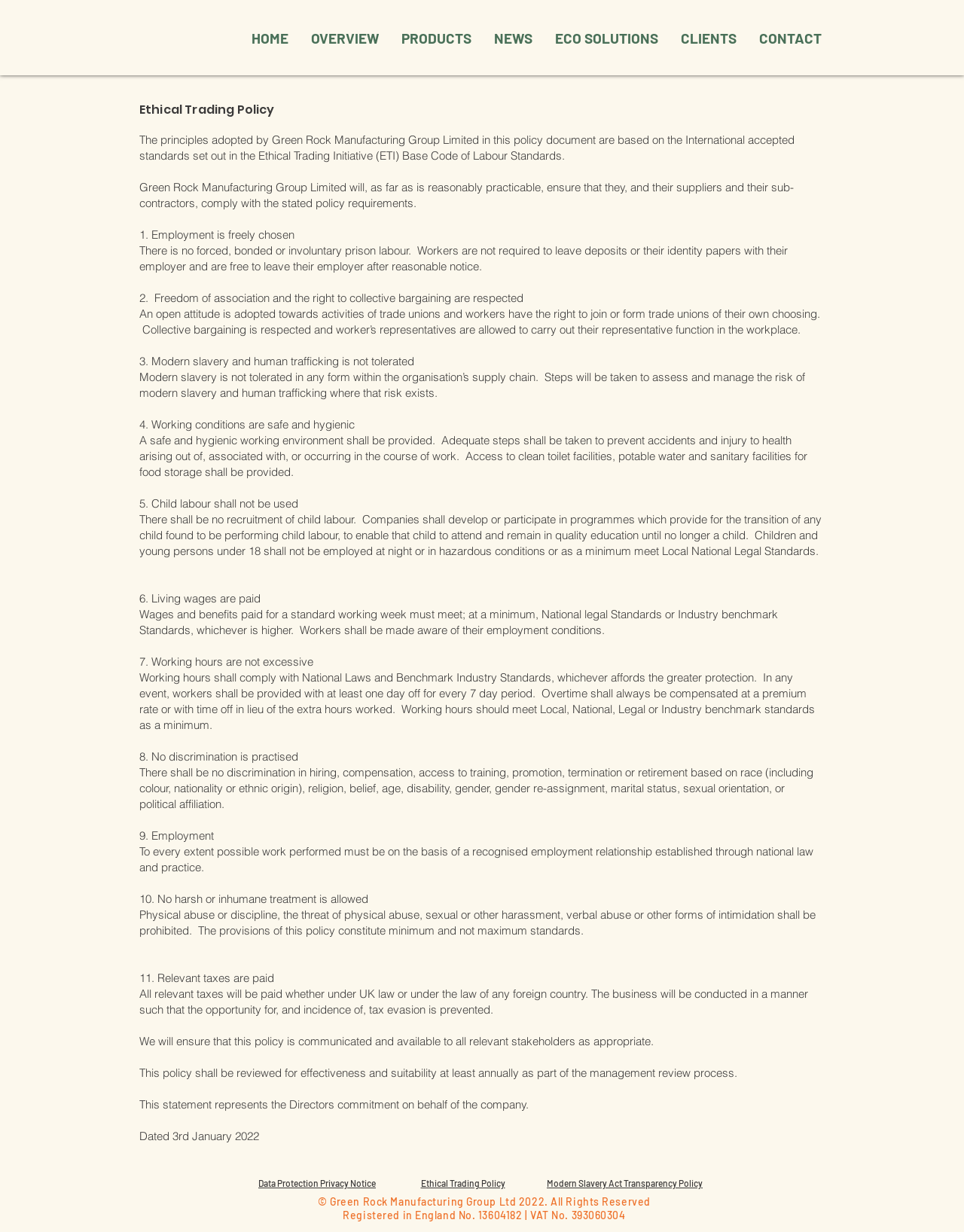How many principles are mentioned in the policy?
Use the information from the image to give a detailed answer to the question.

I counted the number of principles mentioned in the policy by looking at the headings and subheadings of the text content, starting from '1. Employment is freely chosen' to '11. Relevant taxes are paid'.